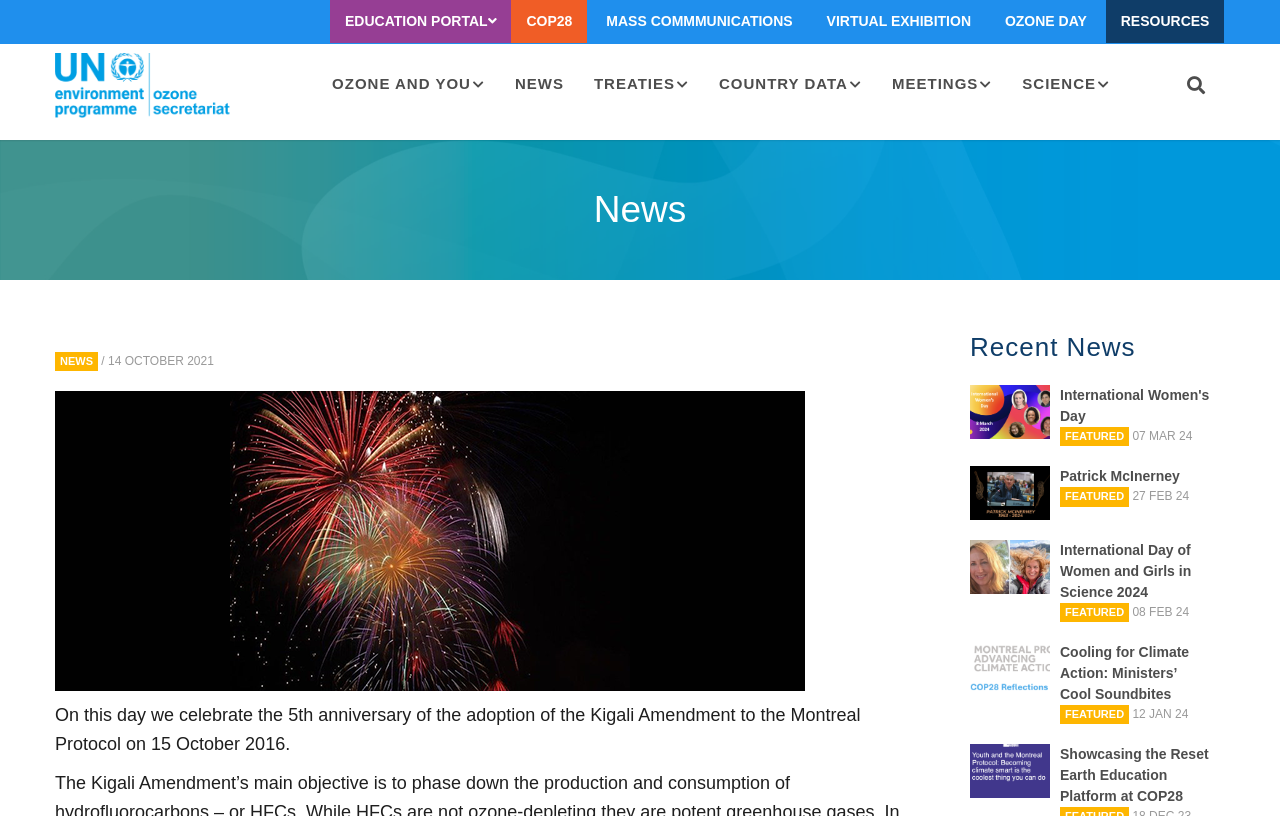Based on the element description: "OZONE DAY", identify the UI element and provide its bounding box coordinates. Use four float numbers between 0 and 1, [left, top, right, bottom].

[0.773, 0.0, 0.861, 0.053]